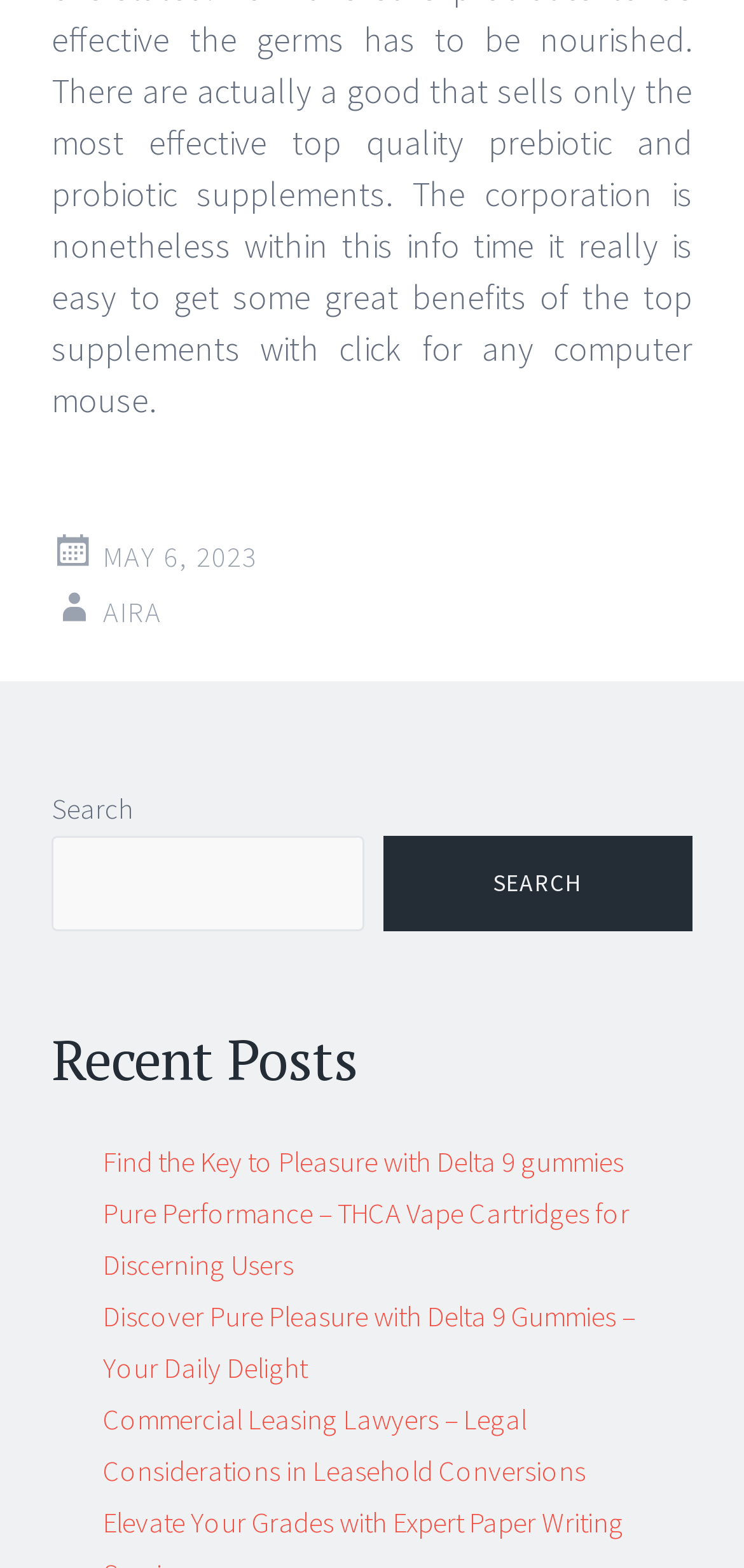Using the webpage screenshot, locate the HTML element that fits the following description and provide its bounding box: "Home".

None